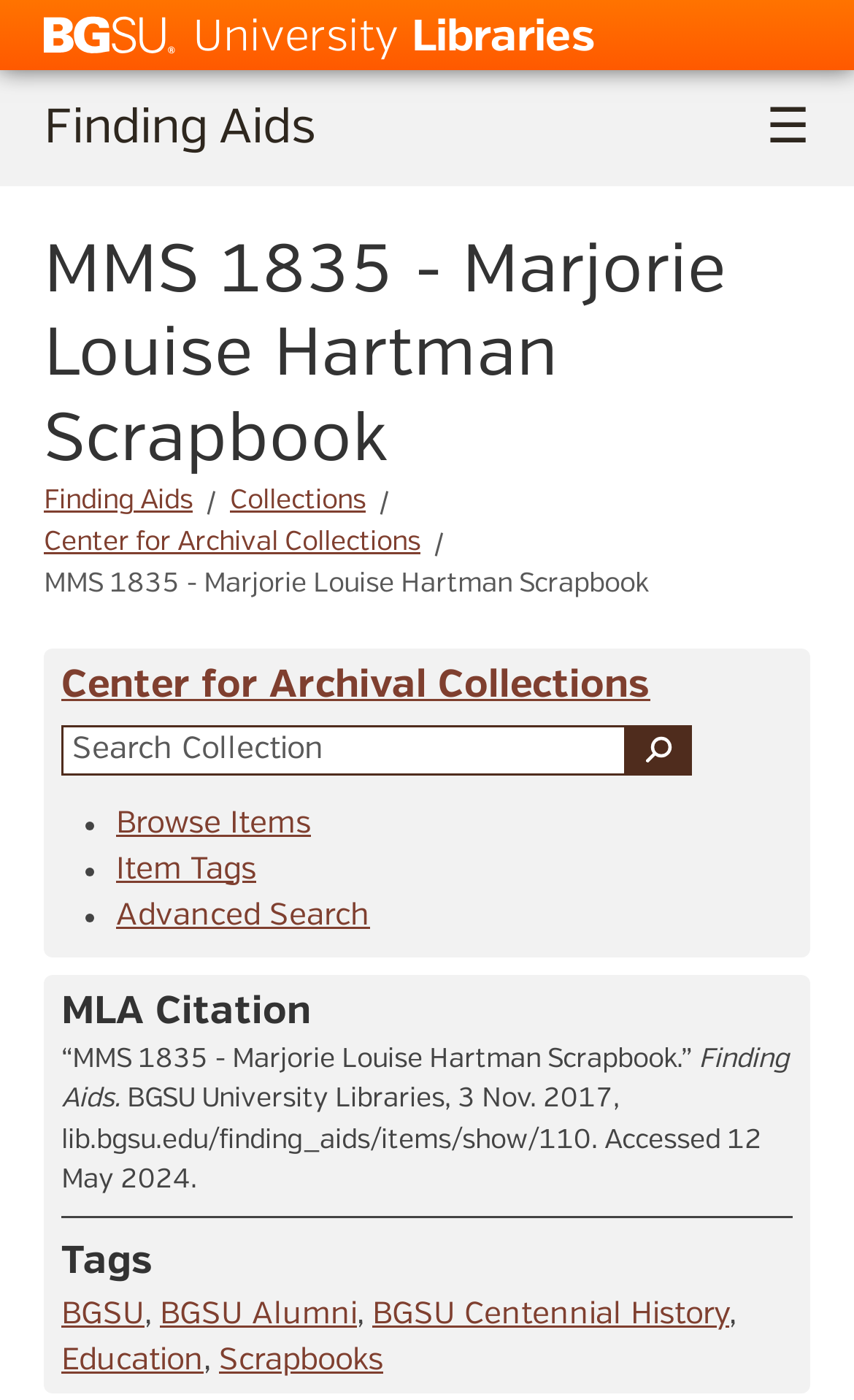Give a detailed account of the webpage's layout and content.

The webpage is about the Marjorie Louise Hartman Scrapbook collection at the Center for Archival Collections, BGSU University Libraries. At the top left, there is a BGSU logo image and a link to the University Libraries. Below this, there is a site navigation menu with a toggle button on the right side. 

The main content area is divided into sections. The first section has a heading "MMS 1835 - Marjorie Louise Hartman Scrapbook" and a breadcrumb navigation menu below it, which shows the path "Finding Aids > Collections > Center for Archival Collections > MMS 1835 - Marjorie Louise Hartman Scrapbook". 

Below the breadcrumb menu, there is a section with a heading "Center for Archival Collections" and a link to the same. This section also contains a search box with a button to the right. 

The next section has a navigation menu with links to "Browse Items", "Item Tags", and "Advanced Search". 

Following this, there is a section with a heading "MLA Citation" and a block of text that provides the citation information for the scrapbook collection. 

Below this, there is a separator line, and then a section with a heading "Tags" that lists various tags related to the collection, including "BGSU", "BGSU Alumni", "BGSU Centennial History", "Education", and "Scrapbooks".